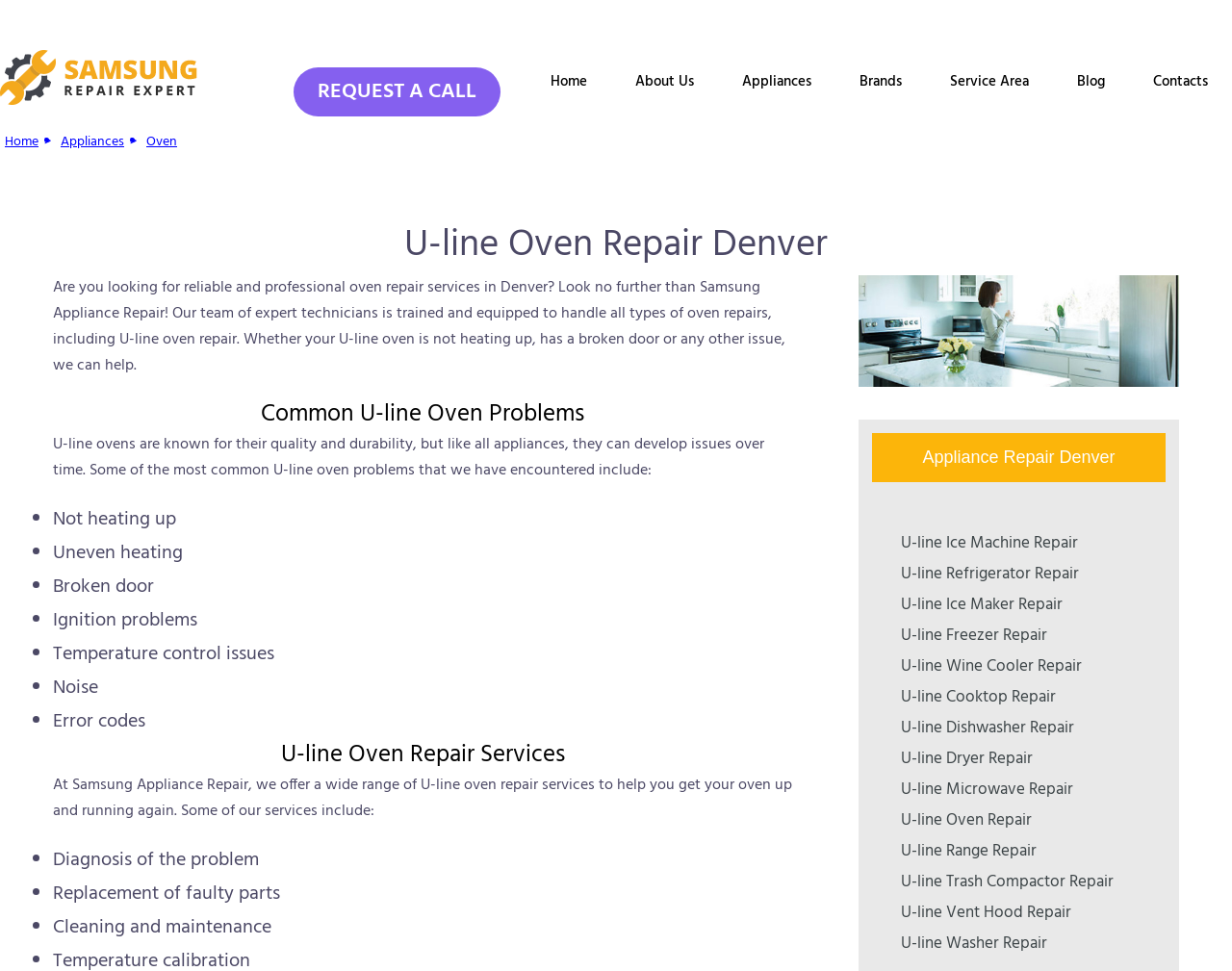What is the issue with the U-line oven described by the bullet point 'Not heating up'?
Refer to the screenshot and deliver a thorough answer to the question presented.

I found this by reading the list of common U-line oven problems, which includes 'Not heating up' as one of the issues that the appliance repair service can fix.